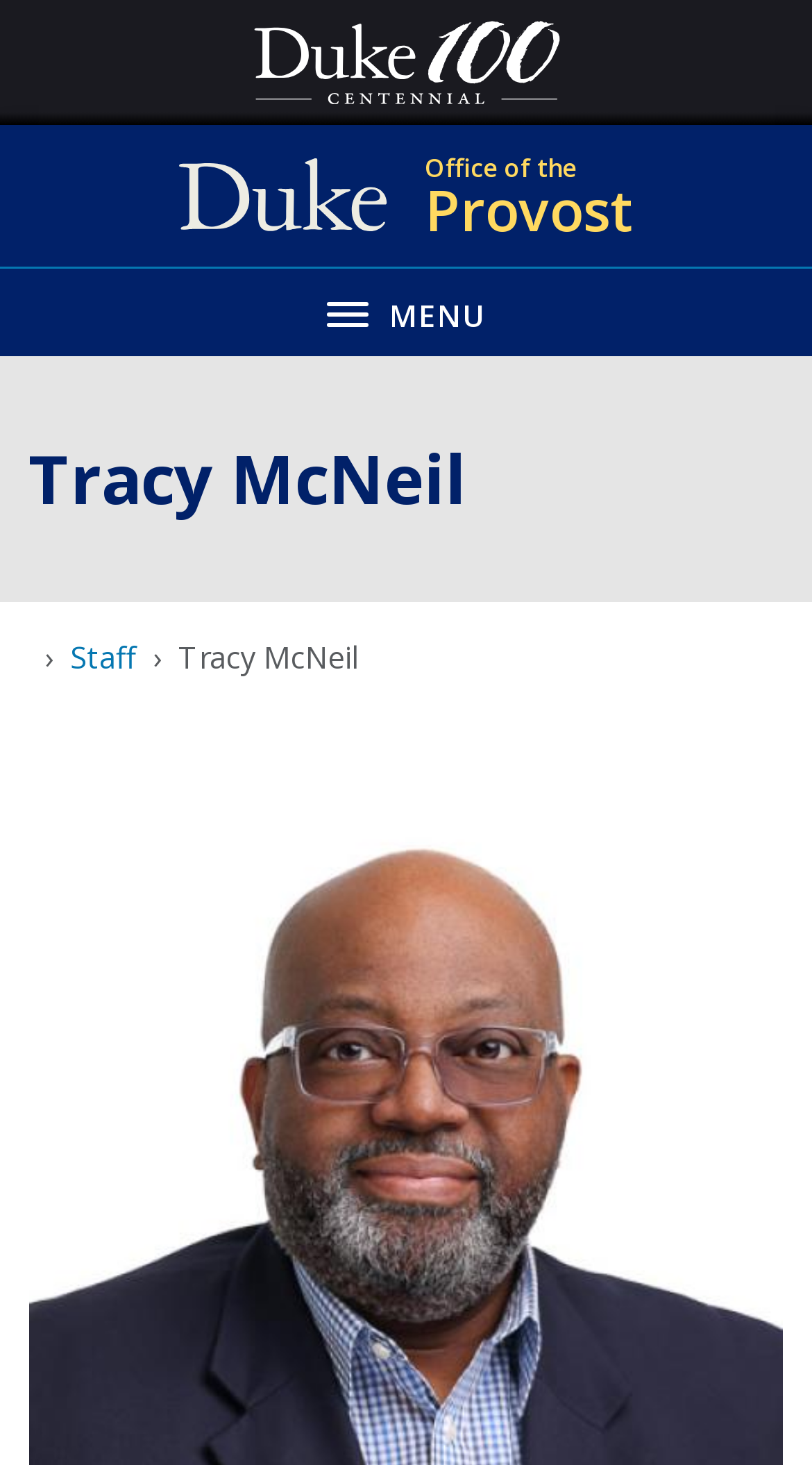Offer a detailed explanation of the webpage layout and contents.

The webpage is about Tracy McNeil, the administrative operational manager for the Office of the Provost in the Finance and Administration Group. At the top left of the page, there is a Duke 100 Centennial logo, which is an image linked to the Duke University website. Next to the logo, there is a link to the Duke University Office of the Provost, accompanied by an image of the university.

Below the logo and the university link, there is a button to toggle the navigation menu, which is currently not expanded. The button is labeled "MENU" in static text. To the right of the button, there is a heading that displays Tracy McNeil's name in large font.

Underneath the heading, there is a navigation breadcrumb that shows Tracy McNeil's position within the staff hierarchy. The breadcrumb consists of a link to the "Staff" page and a static text element that repeats Tracy McNeil's name.

The rest of the page content is not immediately visible, but it likely contains more information about Tracy McNeil's role and responsibilities as the administrative operational manager.